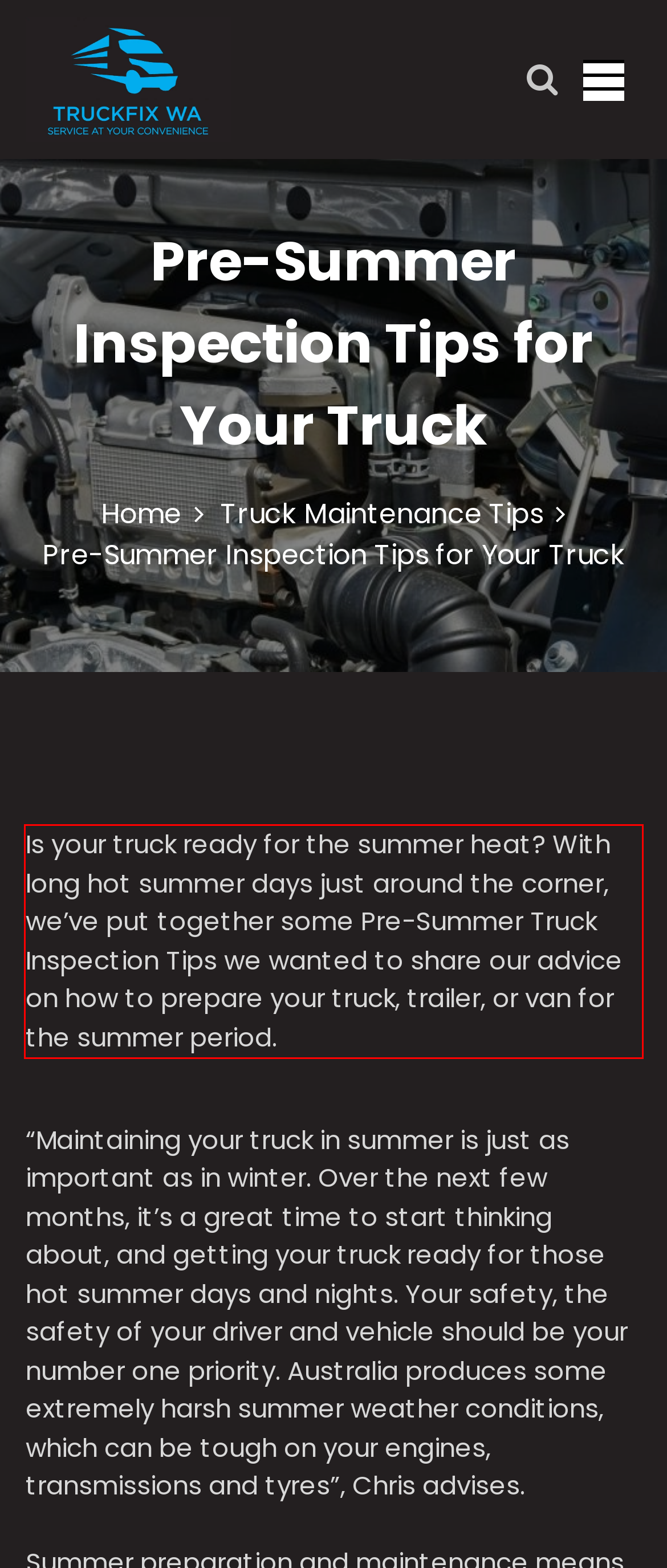Please identify and extract the text content from the UI element encased in a red bounding box on the provided webpage screenshot.

Is your truck ready for the summer heat? With long hot summer days just around the corner, we’ve put together some Pre-Summer Truck Inspection Tips we wanted to share our advice on how to prepare your truck, trailer, or van for the summer period.